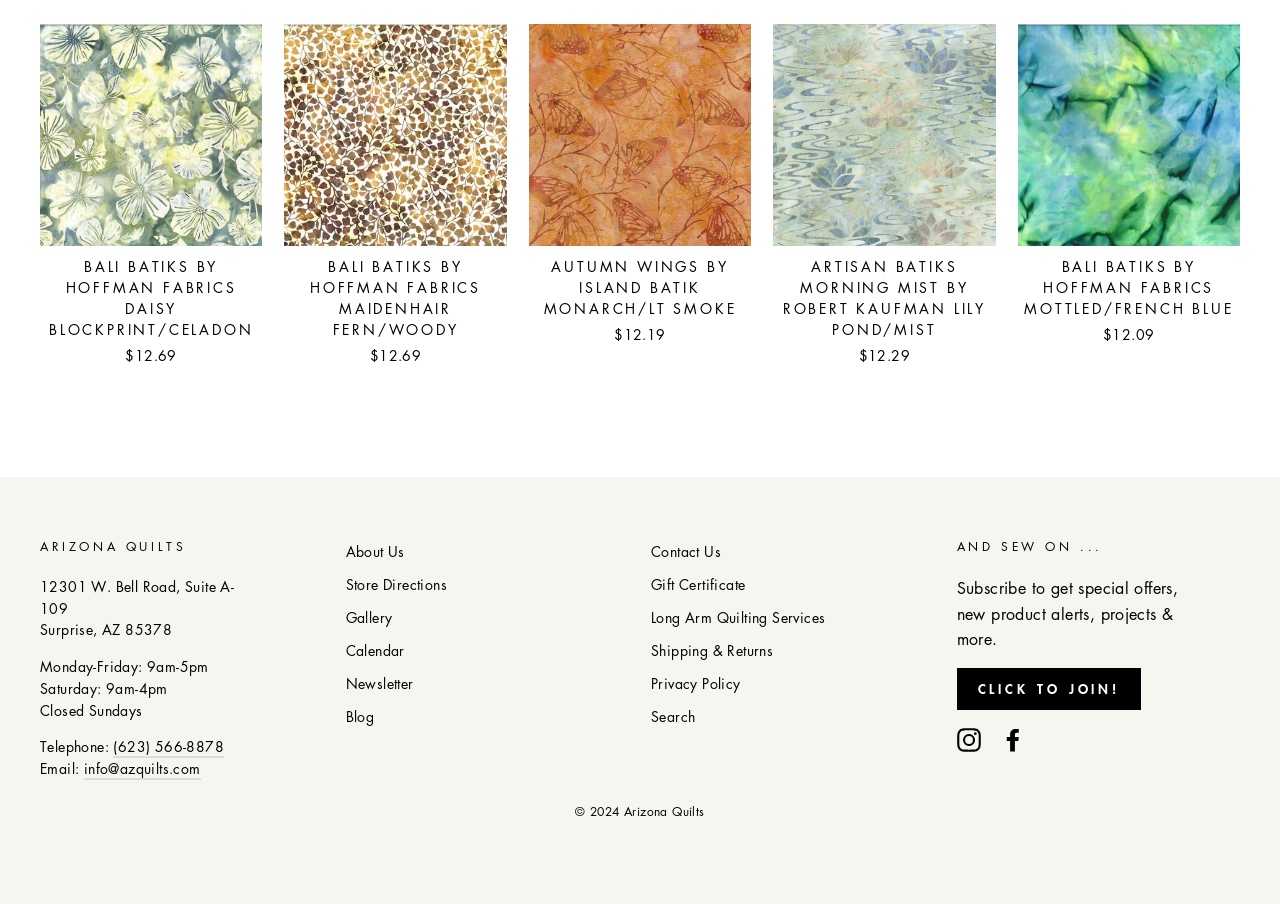Find the bounding box coordinates of the clickable area required to complete the following action: "Subscribe to the newsletter".

[0.764, 0.751, 0.875, 0.772]